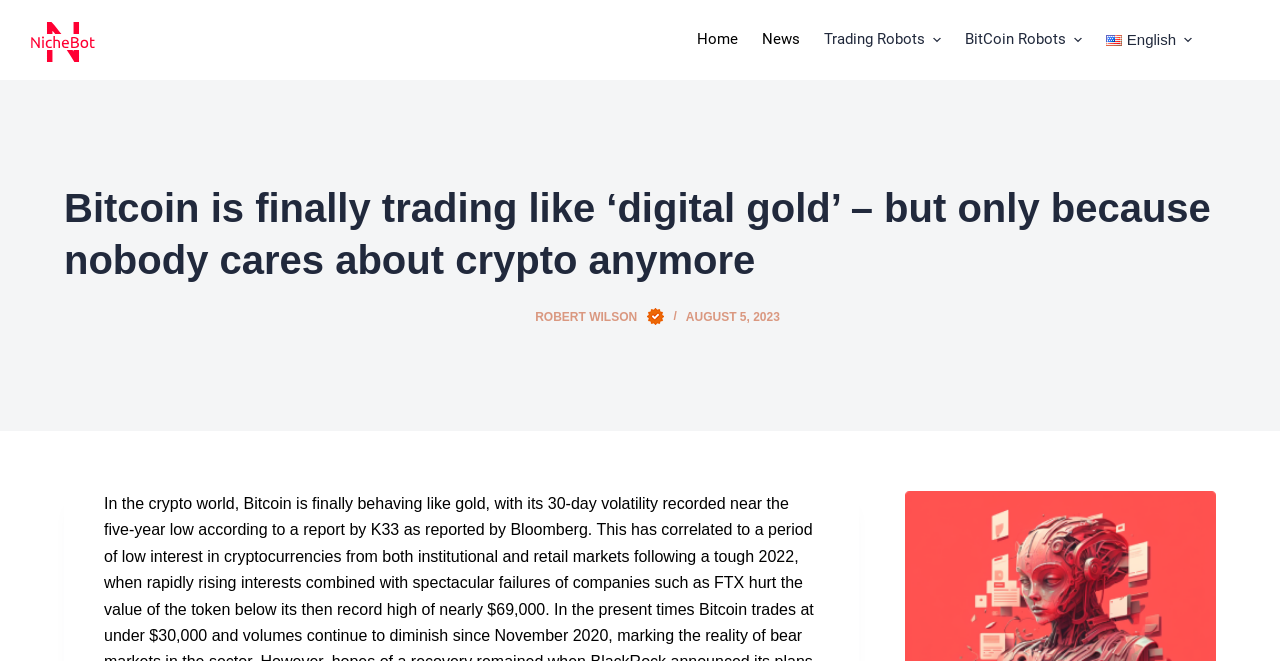Please pinpoint the bounding box coordinates for the region I should click to adhere to this instruction: "Click the IMPACT link".

None